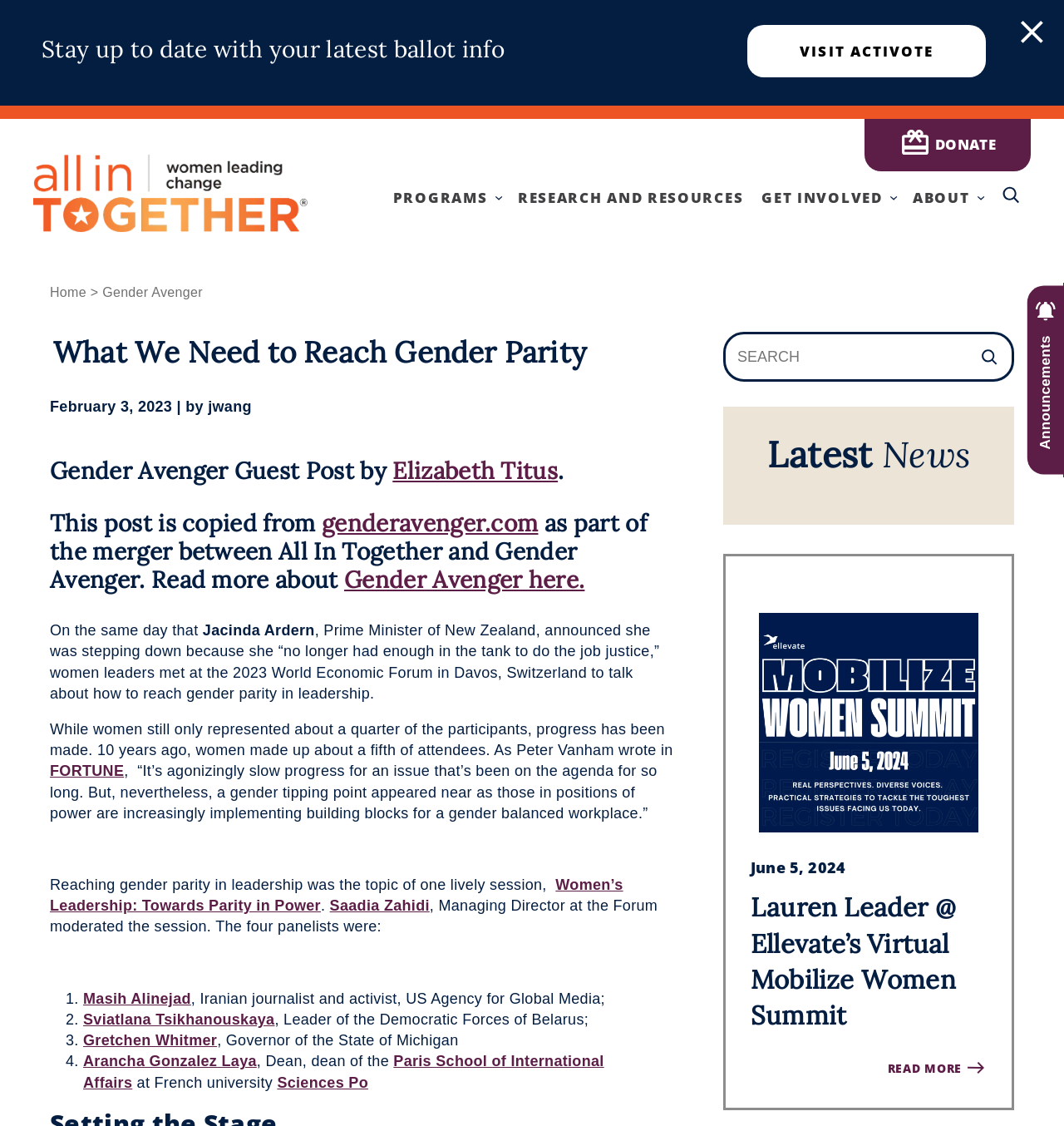Provide the bounding box coordinates for the UI element described in this sentence: "Paris School of International Affairs". The coordinates should be four float values between 0 and 1, i.e., [left, top, right, bottom].

[0.078, 0.935, 0.568, 0.969]